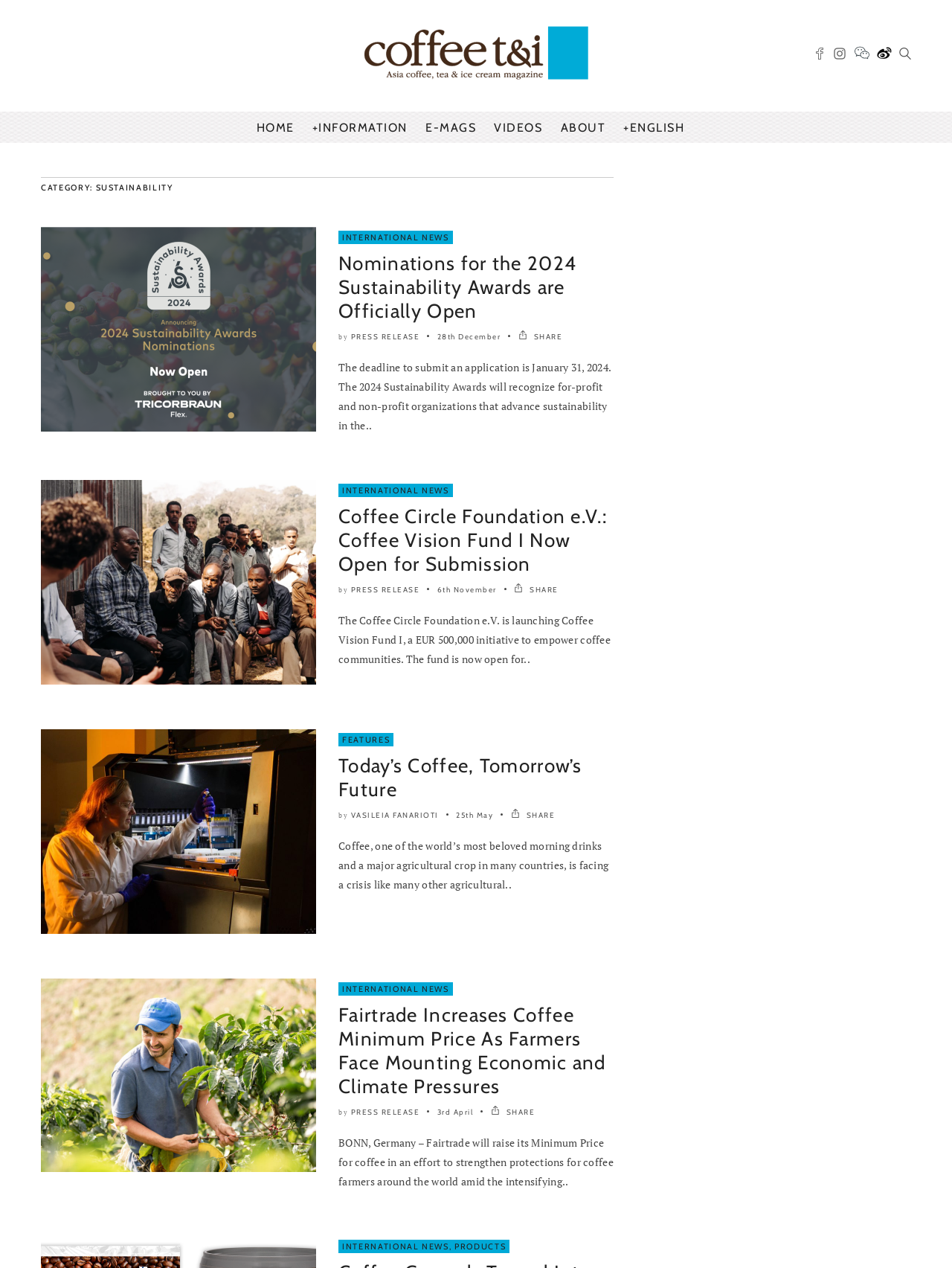Please provide a comprehensive answer to the question based on the screenshot: What is the deadline to submit an application for the 2024 Sustainability Awards?

The deadline to submit an application for the 2024 Sustainability Awards is January 31, 2024, which is mentioned in the article 'Nominations for the 2024 Sustainability Awards are Officially Open'.